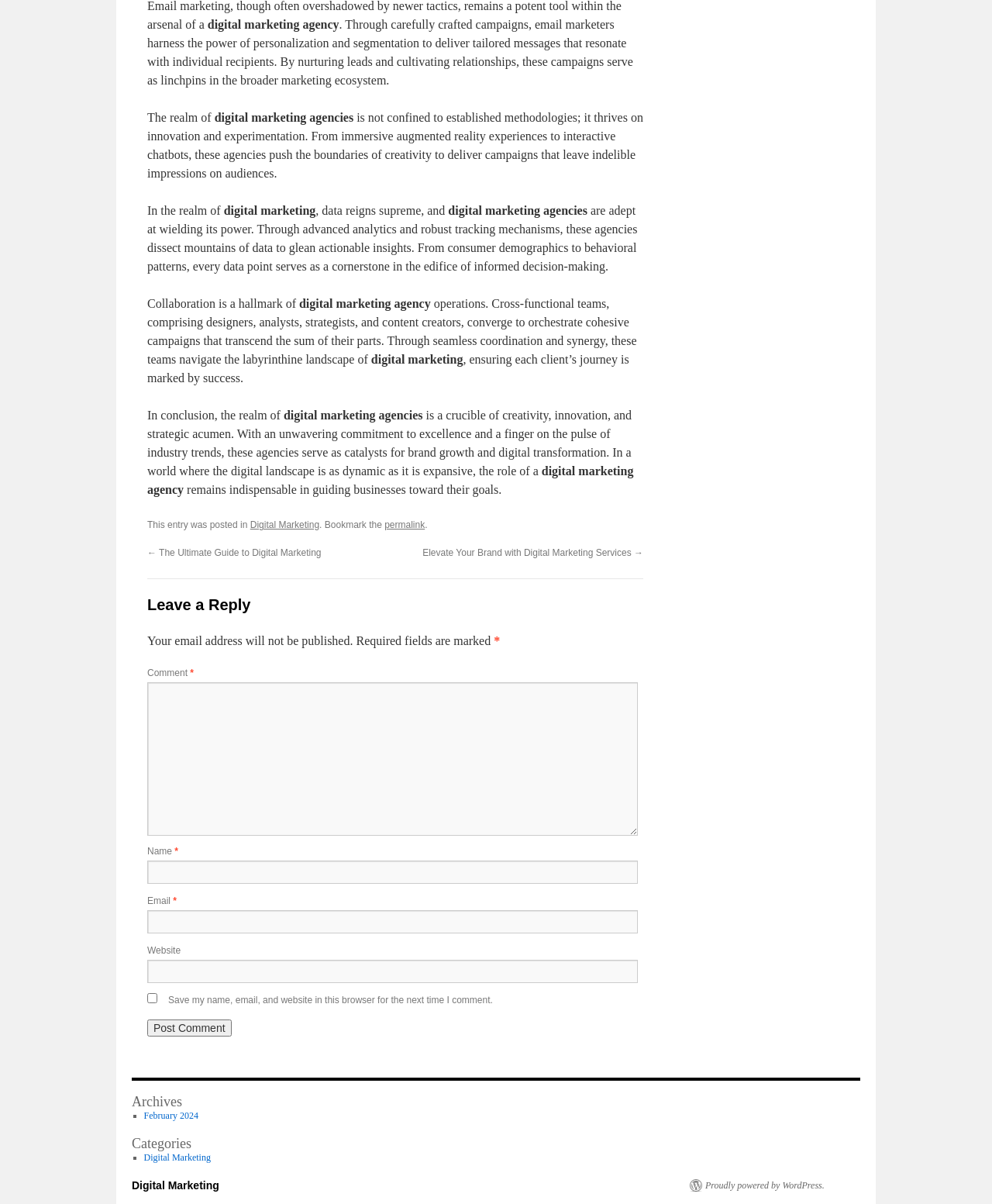What is the role of data in a digital marketing agency?
Provide an in-depth and detailed explanation in response to the question.

The webpage states that digital marketing agencies are adept at wielding the power of data, using advanced analytics and robust tracking mechanisms to dissect mountains of data and glean actionable insights that inform decision-making.